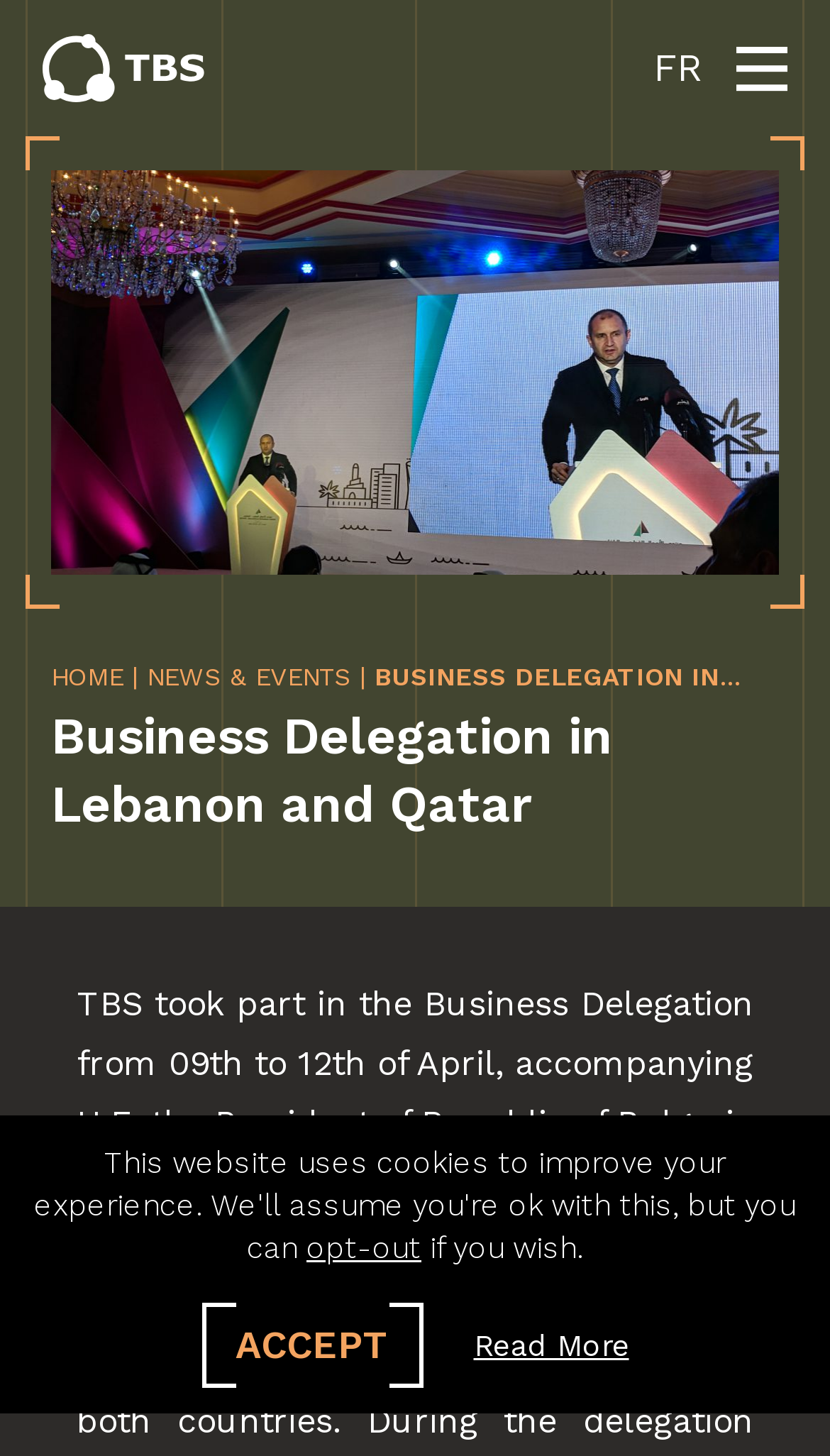Show the bounding box coordinates for the HTML element described as: "Home".

[0.062, 0.455, 0.149, 0.475]